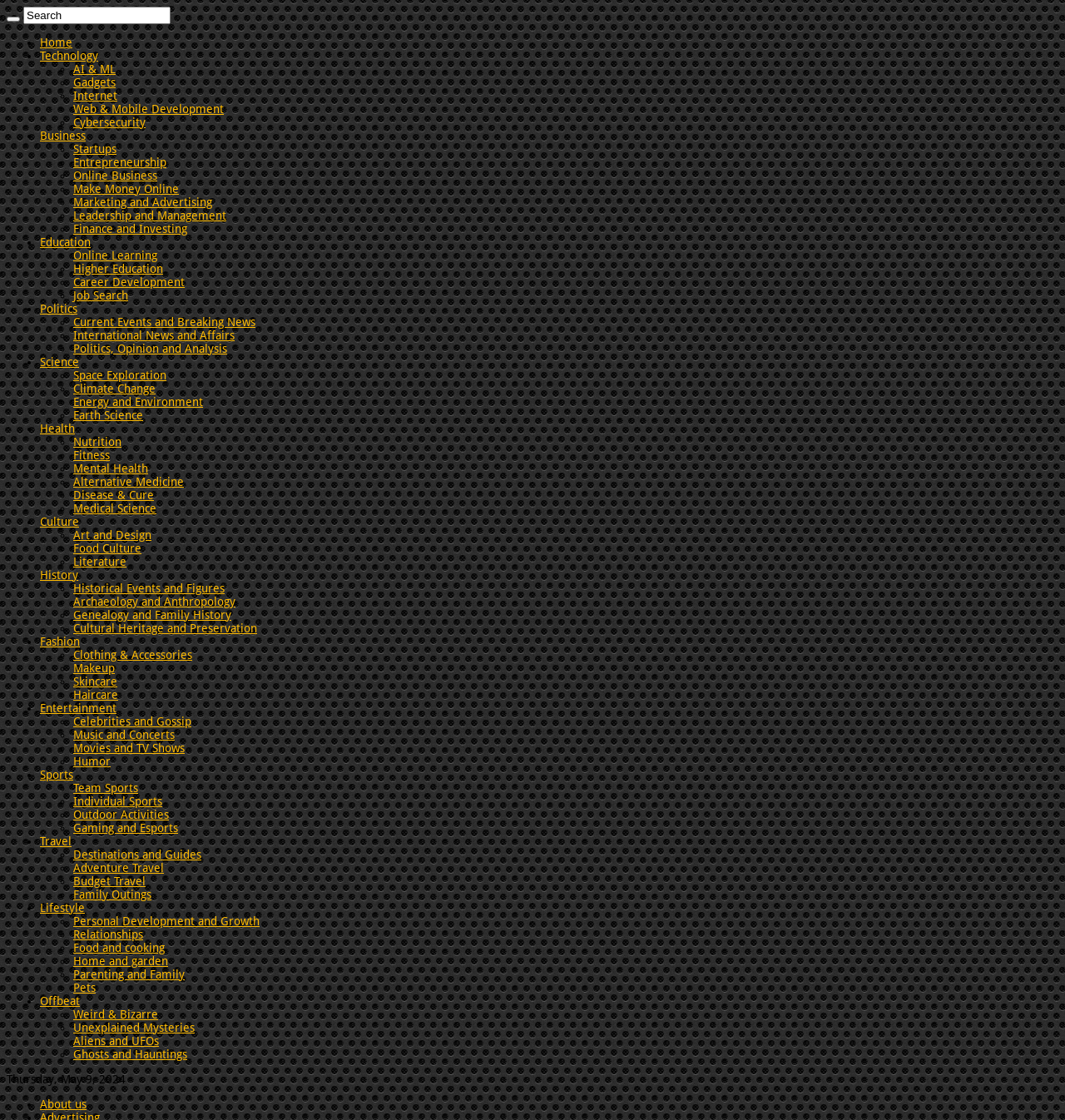How many categories are listed on the webpage?
Using the image as a reference, answer the question with a short word or phrase.

10